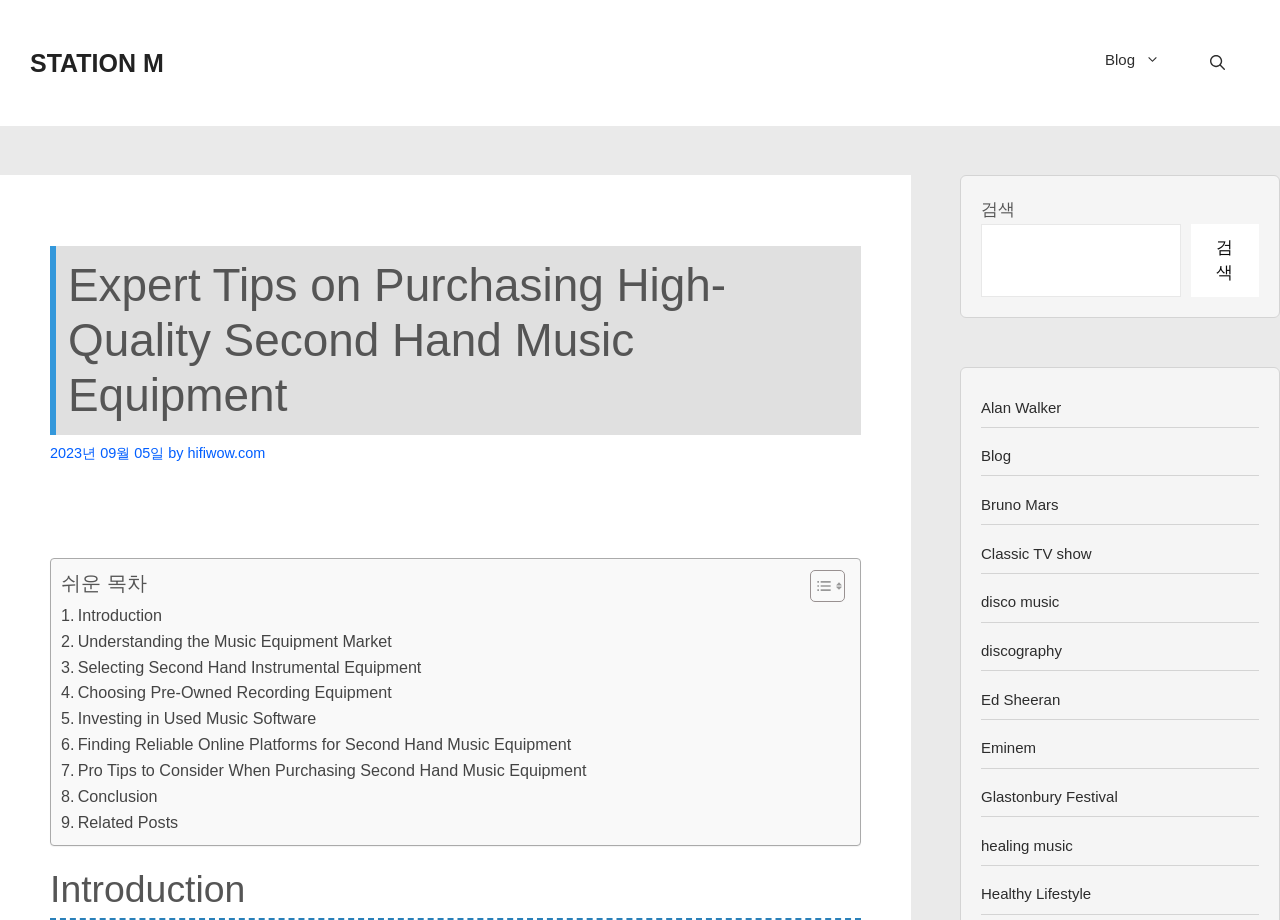Please specify the bounding box coordinates in the format (top-left x, top-left y, bottom-right x, bottom-right y), with values ranging from 0 to 1. Identify the bounding box for the UI component described as follows: Selecting Second Hand Instrumental Equipment

[0.048, 0.711, 0.329, 0.74]